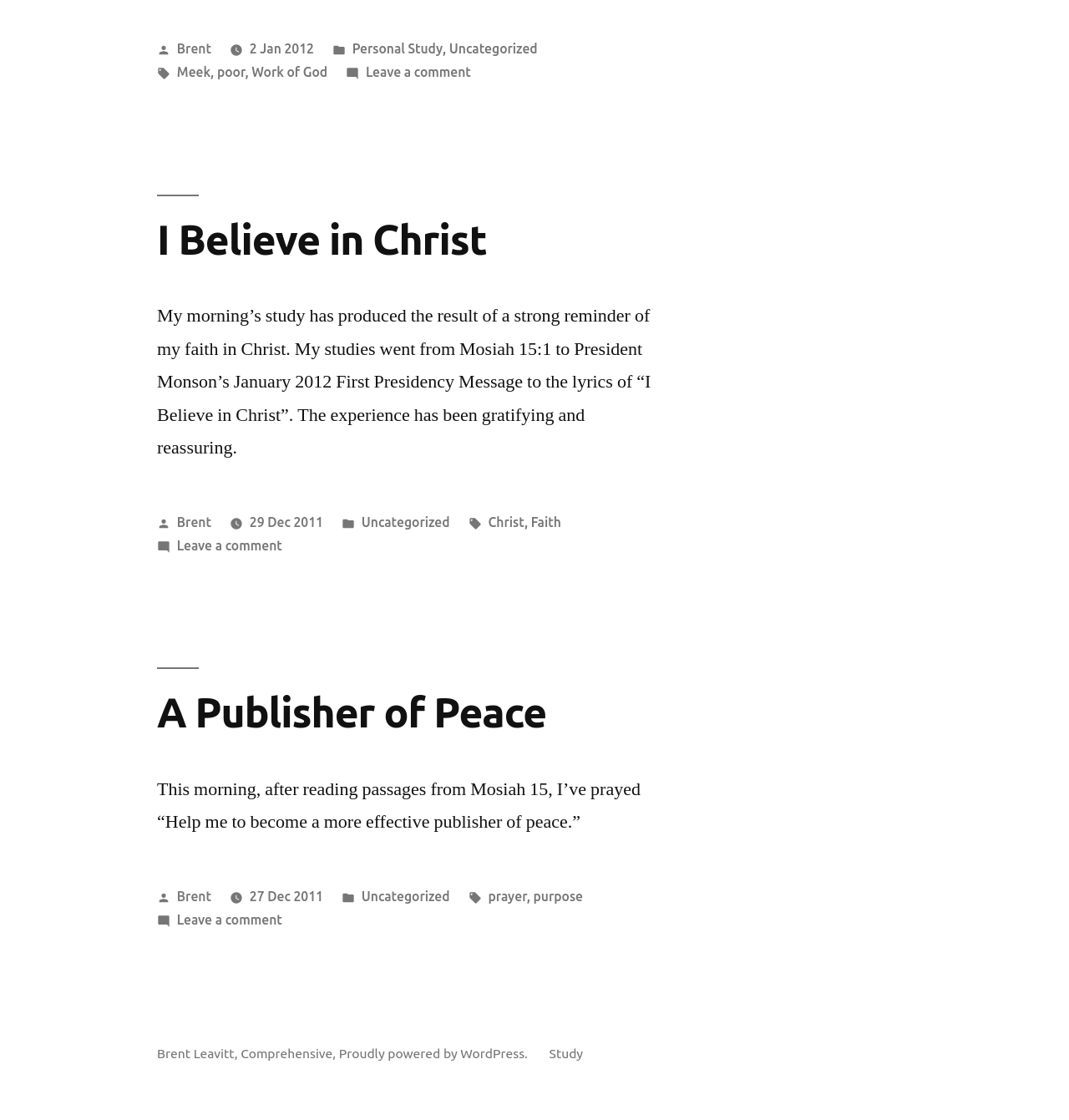Give the bounding box coordinates for the element described as: "29 Dec 201129 Dec 2011".

[0.233, 0.459, 0.302, 0.473]